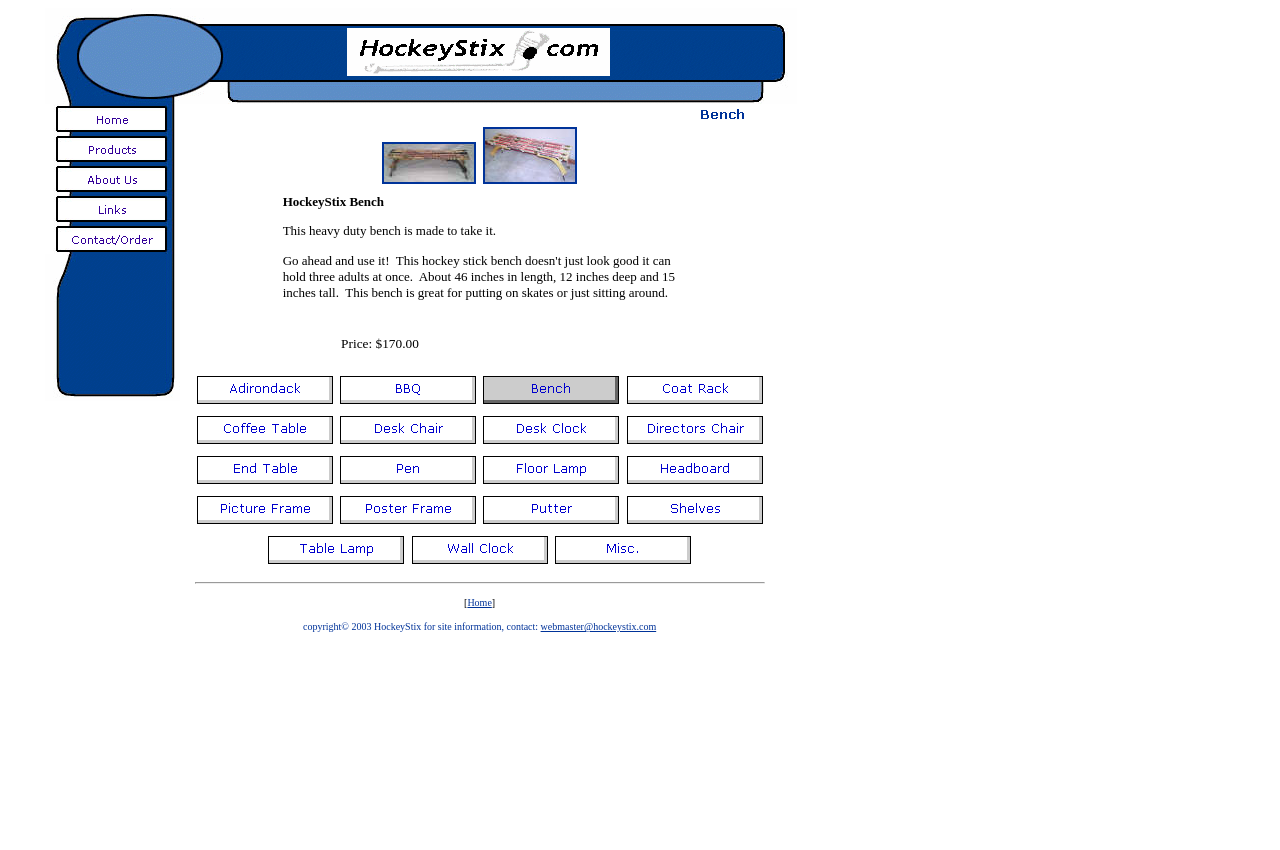What is the contact email for site information?
Examine the webpage screenshot and provide an in-depth answer to the question.

I found the contact email for site information by reading the text at the bottom of the page, which states 'copyright 2003 HockeyStix for site information, contact: webmaster@hockeystix.com'.